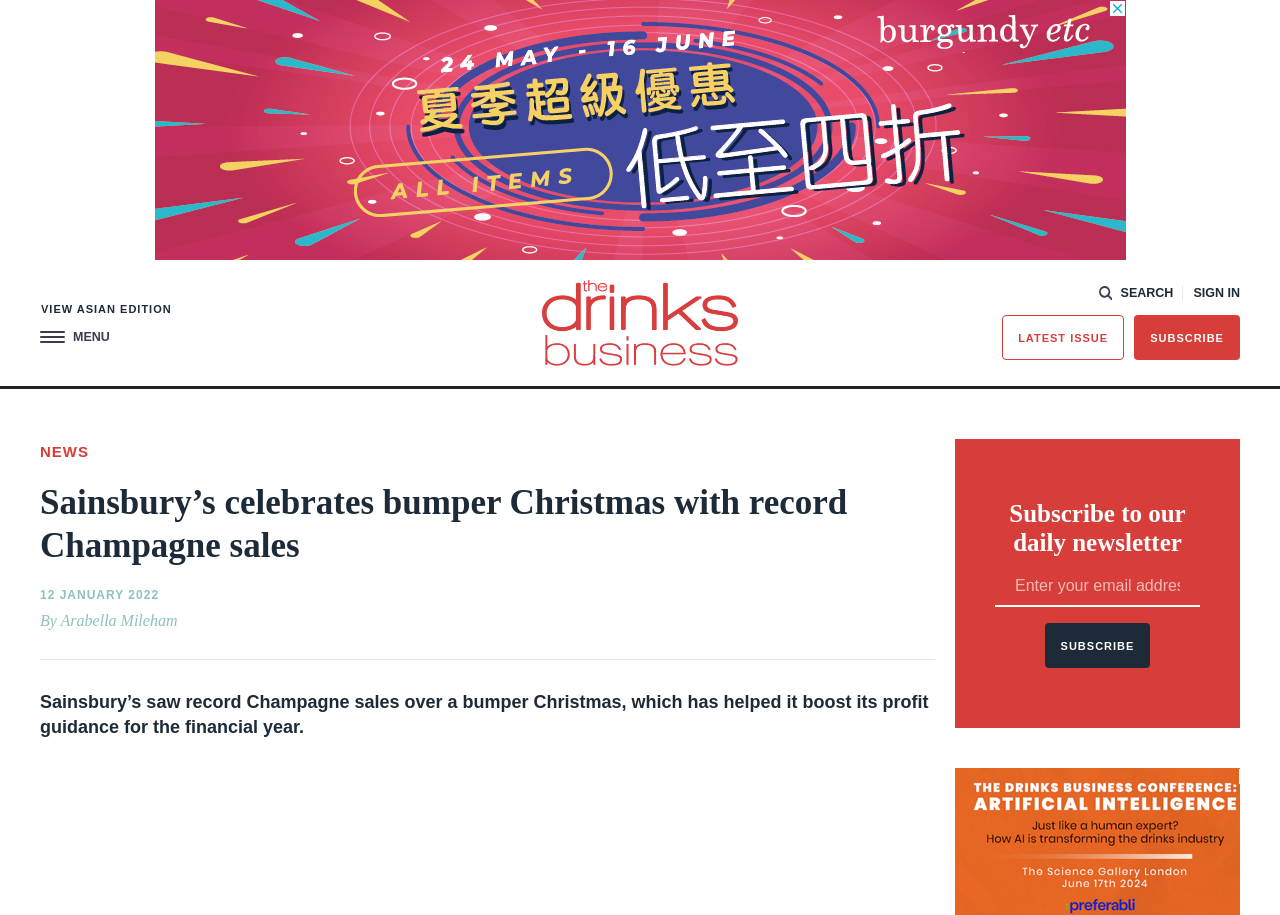Provide the bounding box coordinates of the area you need to click to execute the following instruction: "Sign in to the account".

[0.932, 0.313, 0.969, 0.327]